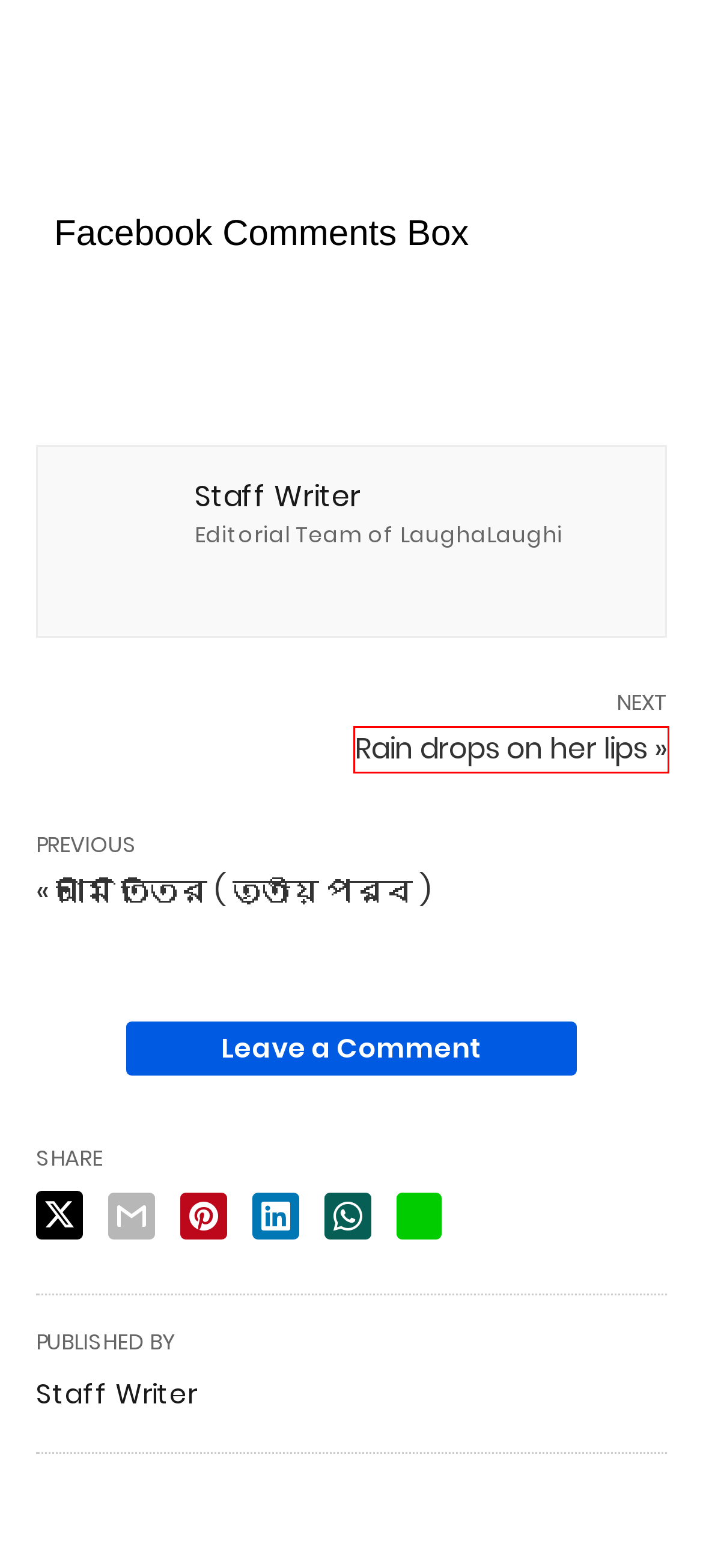Given a screenshot of a webpage with a red bounding box highlighting a UI element, determine which webpage description best matches the new webpage that appears after clicking the highlighted element. Here are the candidates:
A. Mysore Palace : The most visited place after Taj Mahal - LaughaLaughi
B. Why Does a Rich Chicago Law Firm Keep Suing Indian Tribes? - LaughaLaughi
C. আমি তিতির ( তৃতীয় পর্ব ) - LaughaLaughi
D. Privacy Policy - LaughaLaughi
E. Stories Archives - LaughaLaughi
F. SVF Music Unveils April Edition of “Banglar Gaan Indies” - LaughaLaughi
G. অনুষ্কা পাত্রর কণ্ঠে শোনা যাবে দে দে পাল তুলে দে - LaughaLaughi
H. Rain drops on her lips - LaughaLaughi

H